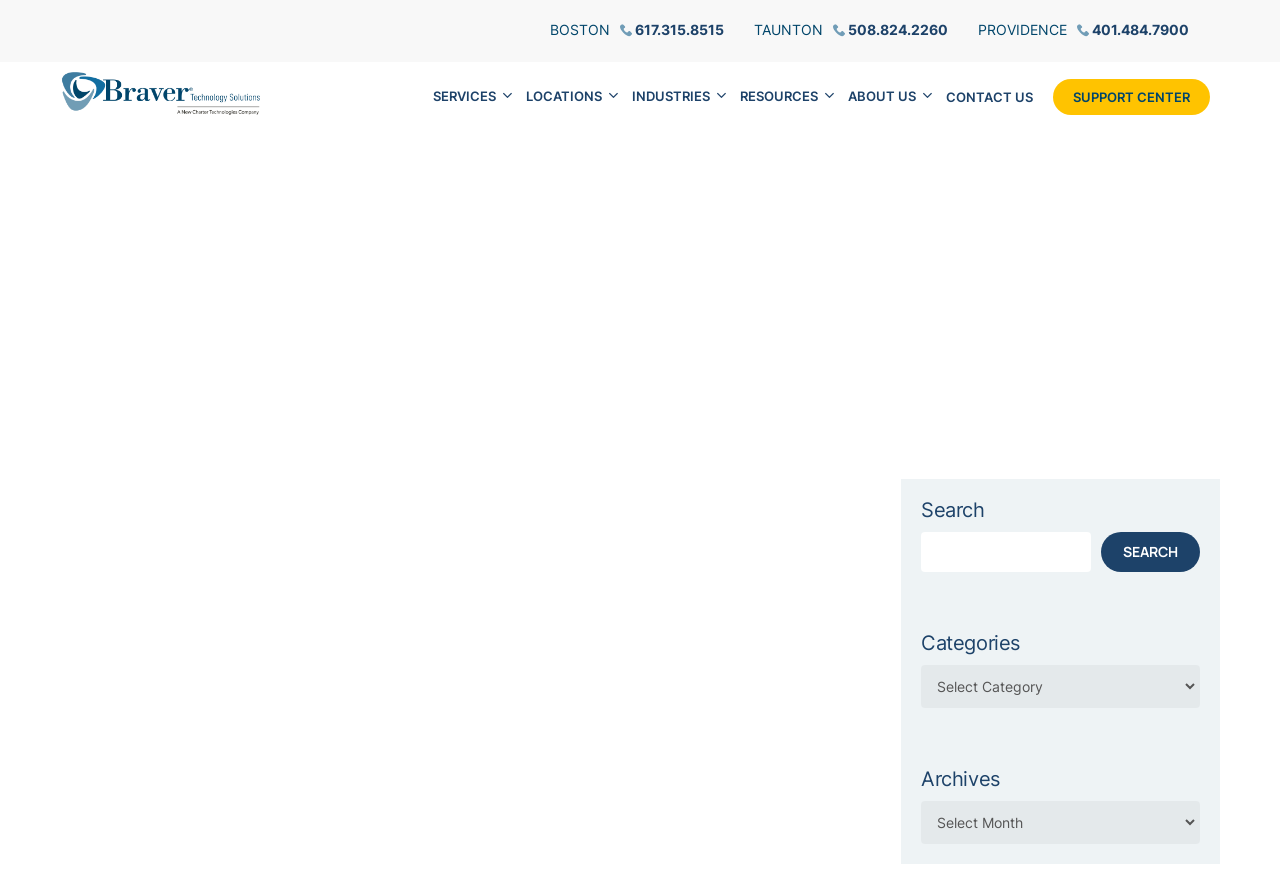Detail the features and information presented on the webpage.

The webpage appears to be the homepage of Braver Technology Solutions, a technology company. At the top, there are three locations listed: Boston, Taunton, and Providence, each with a corresponding phone number and a call-icon image. Below these locations, there is a navigation menu with links to various sections of the website, including Services, Locations, Industries, Resources, About Us, Contact Us, and Support Center.

The main content of the page is an article titled "Start the Year Strong: Essential Tech Resolutions for Your Business." The article is divided into several paragraphs, with the first paragraph discussing the importance of evaluating past achievements and planning for future success in the new year. The second paragraph highlights the crucial role of technology in modern businesses and introduces Braver Technology Solutions as a provider of effective tech resolutions.

To the right of the article, there is a search bar with a search button and a dropdown menu for categories and archives. At the very top of the page, there is a logo of Braver Technology Solutions, which is also a link to the company's website.